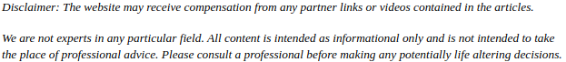Describe the image thoroughly, including all noticeable details.

The image displays content related to Arizona home builders, likely promoting custom home construction options. Accompanying the visual, there’s a text section addressing potential home buyers, suggesting that custom home construction allows for personalization in floor plans and other significant choices tailored to family needs, including accessibility considerations for individuals with physical disabilities. This offers a glimpse into the advantages of working with reputable home builders to create an ideal living space.